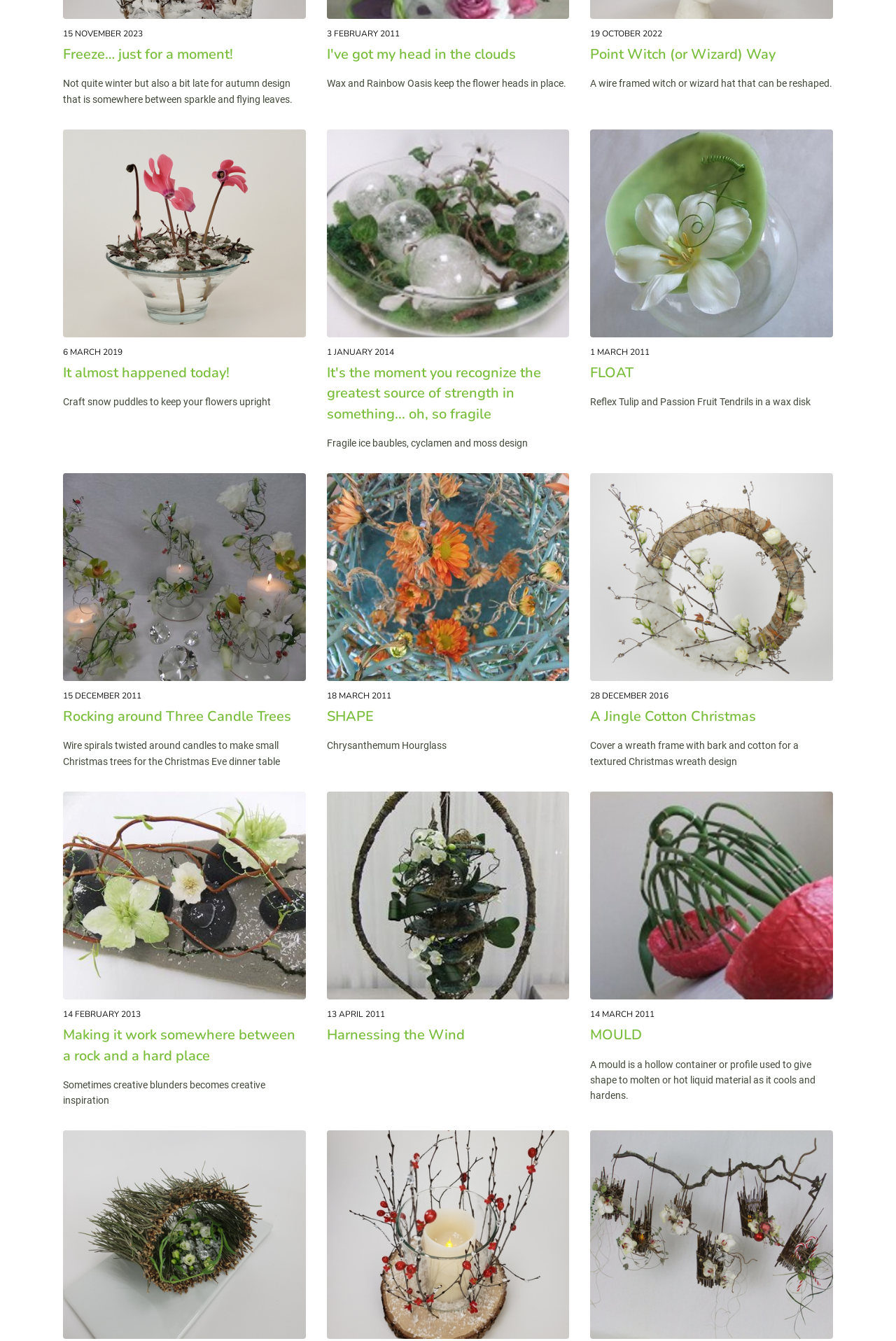Locate the bounding box coordinates of the clickable element to fulfill the following instruction: "Explore 'FLOAT' image". Provide the coordinates as four float numbers between 0 and 1 in the format [left, top, right, bottom].

[0.659, 0.097, 0.93, 0.252]